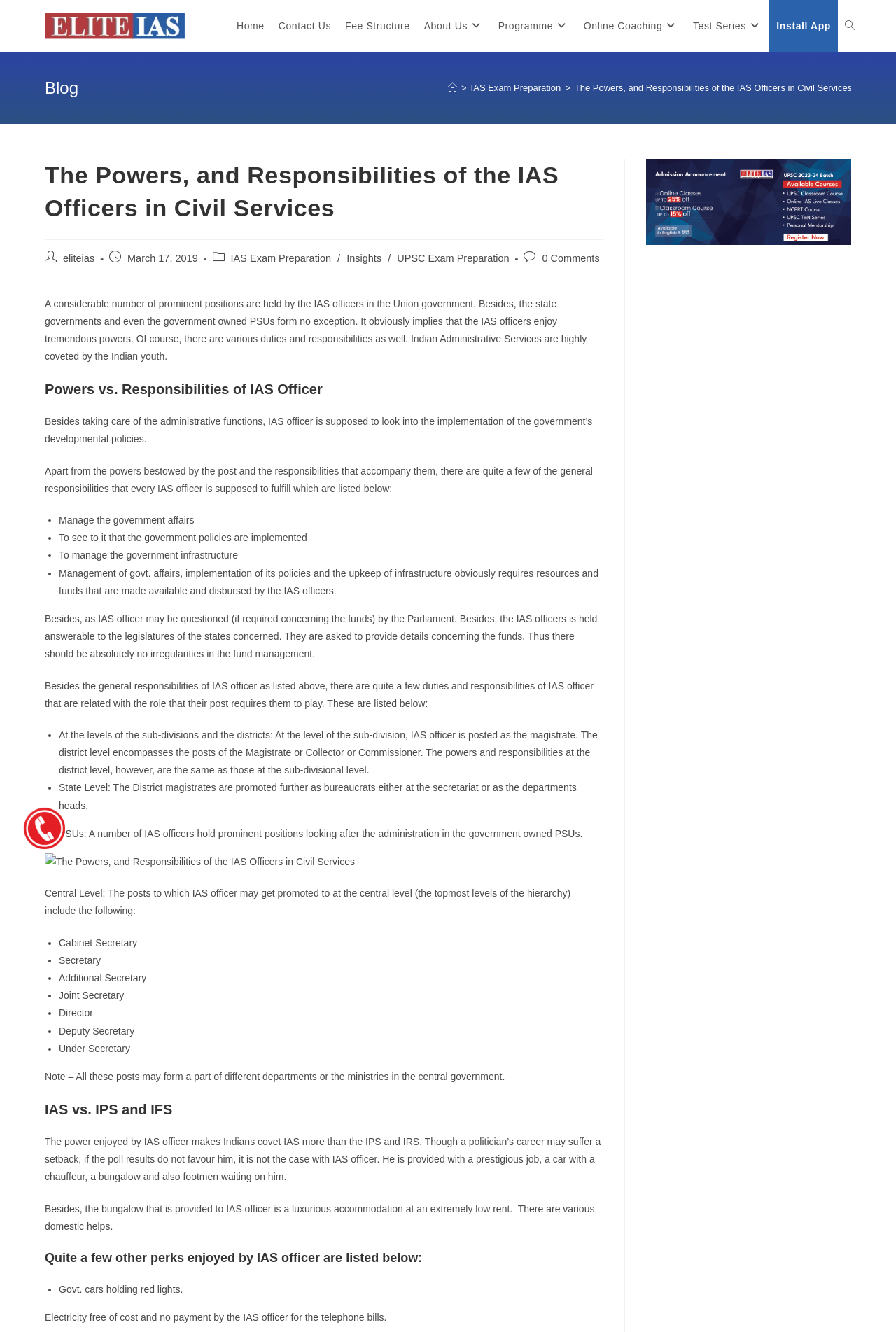What is the role of an IAS officer at the district level?
Based on the image, give a concise answer in the form of a single word or short phrase.

Magistrate or Collector or Commissioner